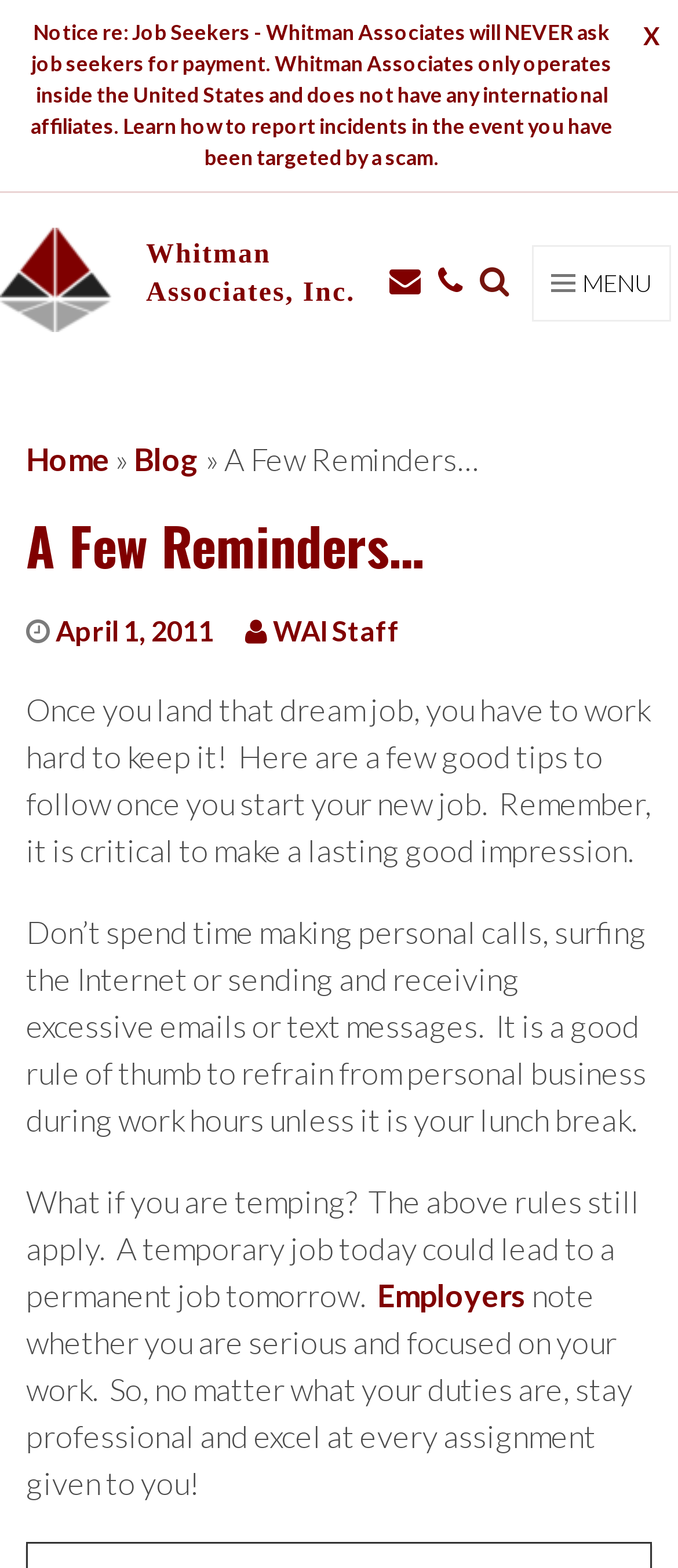Provide the bounding box coordinates for the UI element that is described as: "Menu".

[0.785, 0.156, 0.99, 0.205]